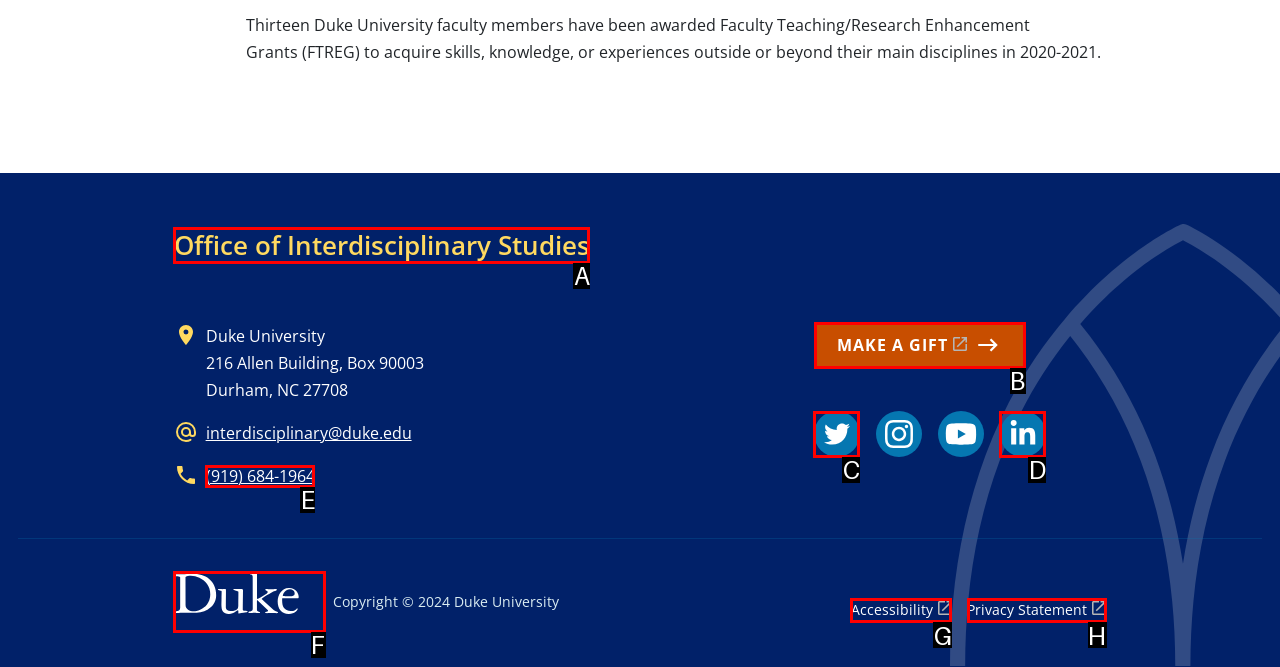Indicate which UI element needs to be clicked to fulfill the task: Go to the 'Home' page
Answer with the letter of the chosen option from the available choices directly.

None